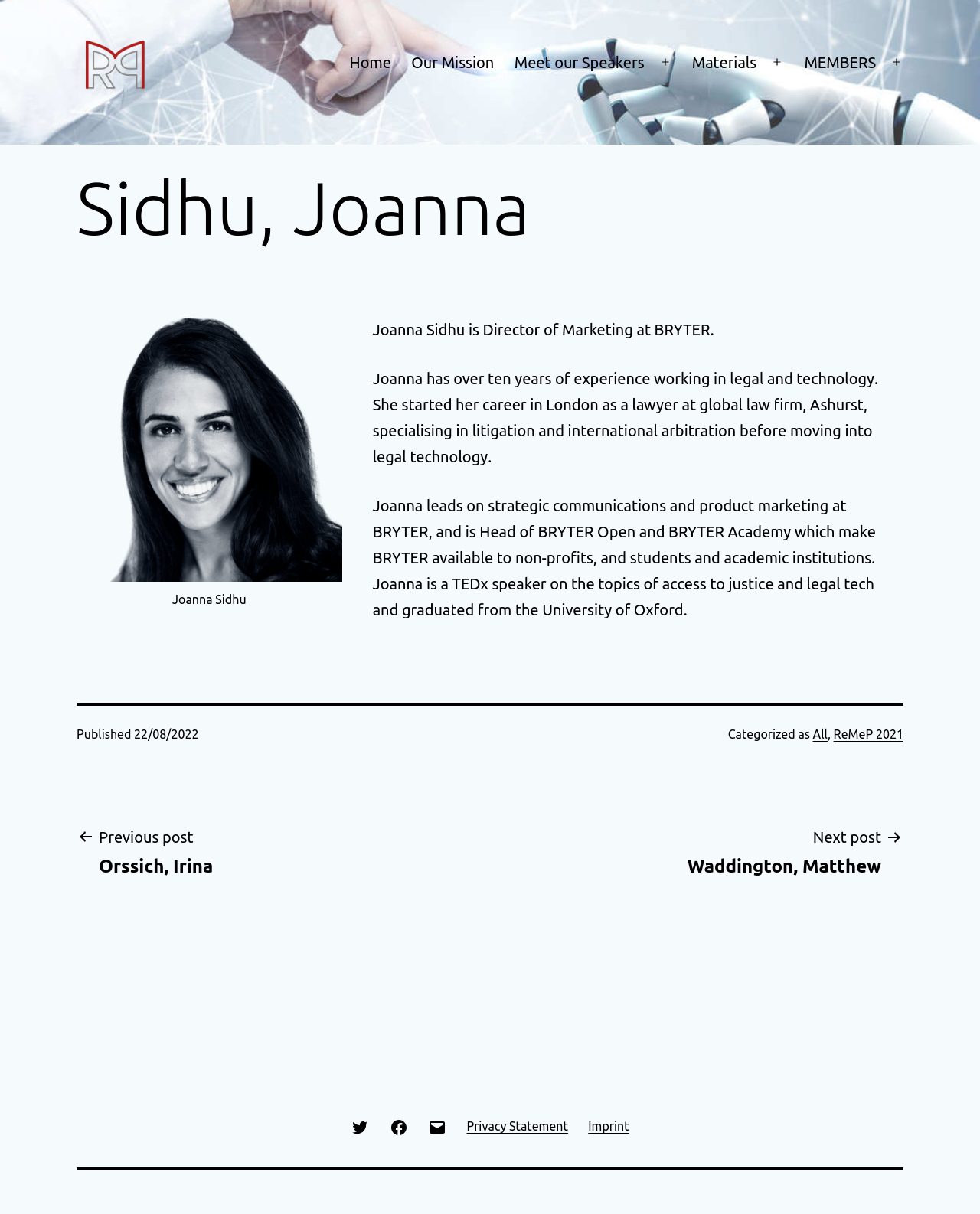How many navigation menus are on this webpage?
Answer with a single word or phrase by referring to the visual content.

3